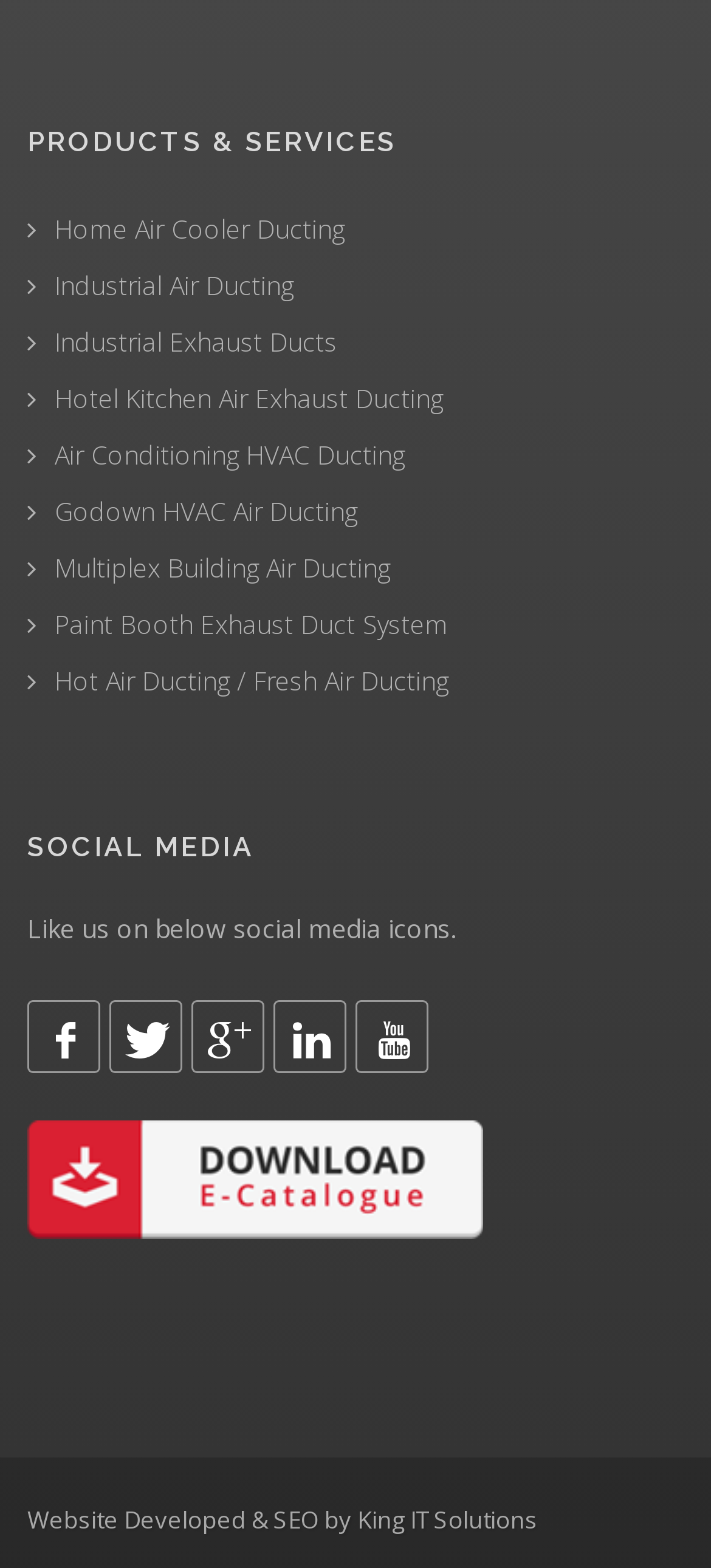Determine the bounding box coordinates of the element that should be clicked to execute the following command: "View product catalogue".

[0.038, 0.715, 0.962, 0.79]